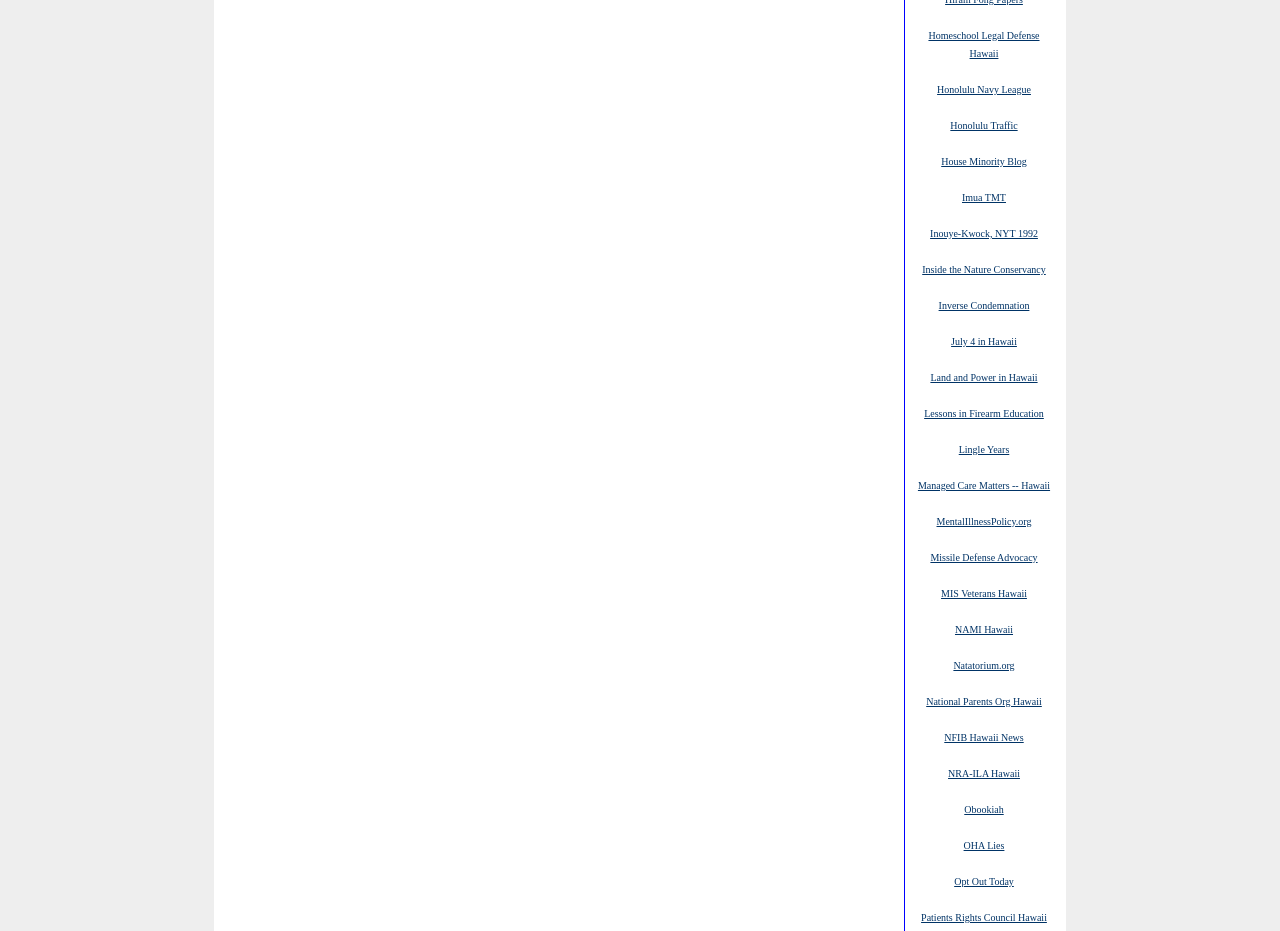Answer the question below using just one word or a short phrase: 
What is the last link on the webpage?

Patients Rights Council Hawaii